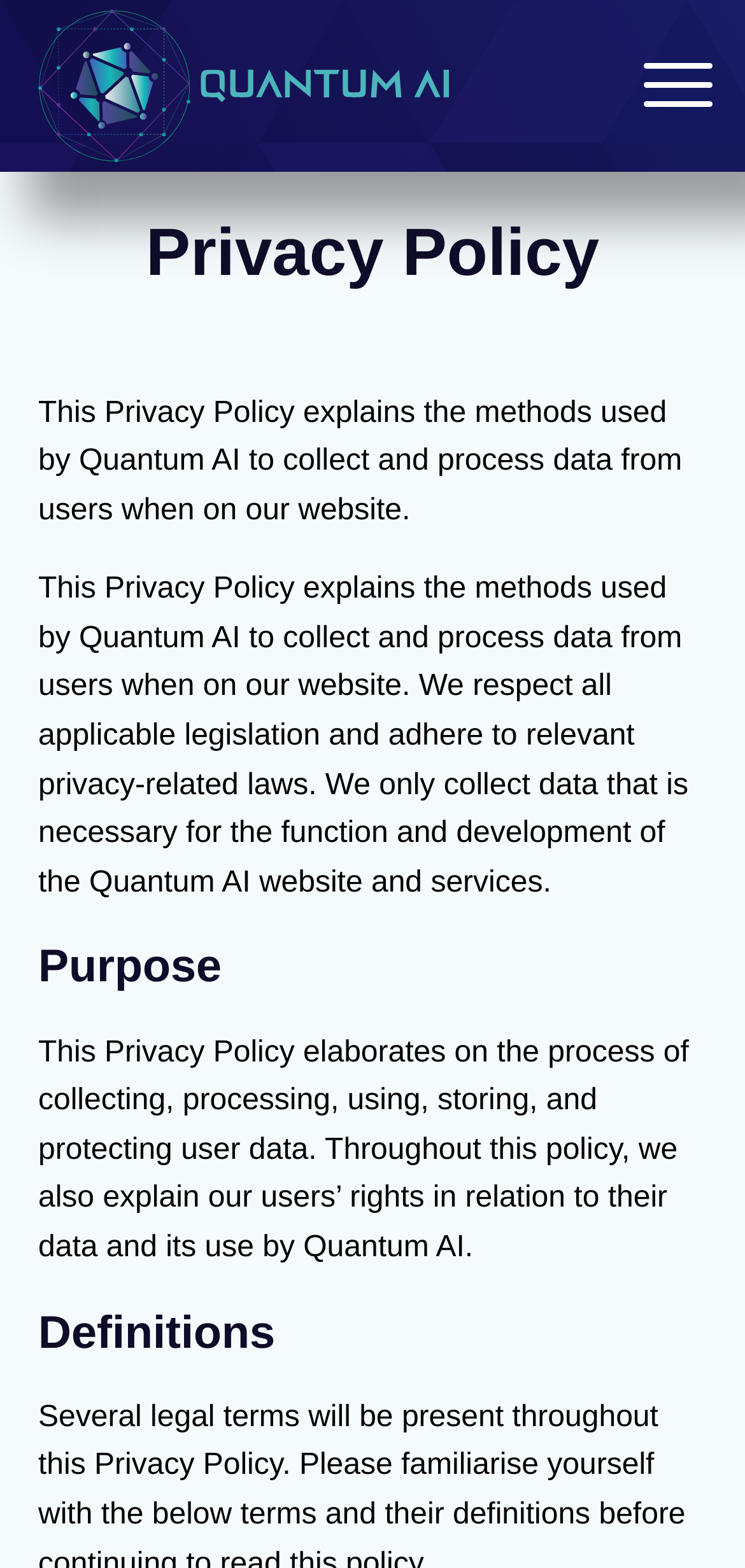Provide a single word or phrase answer to the question: 
What is the purpose of this policy?

To explain data collection and processing